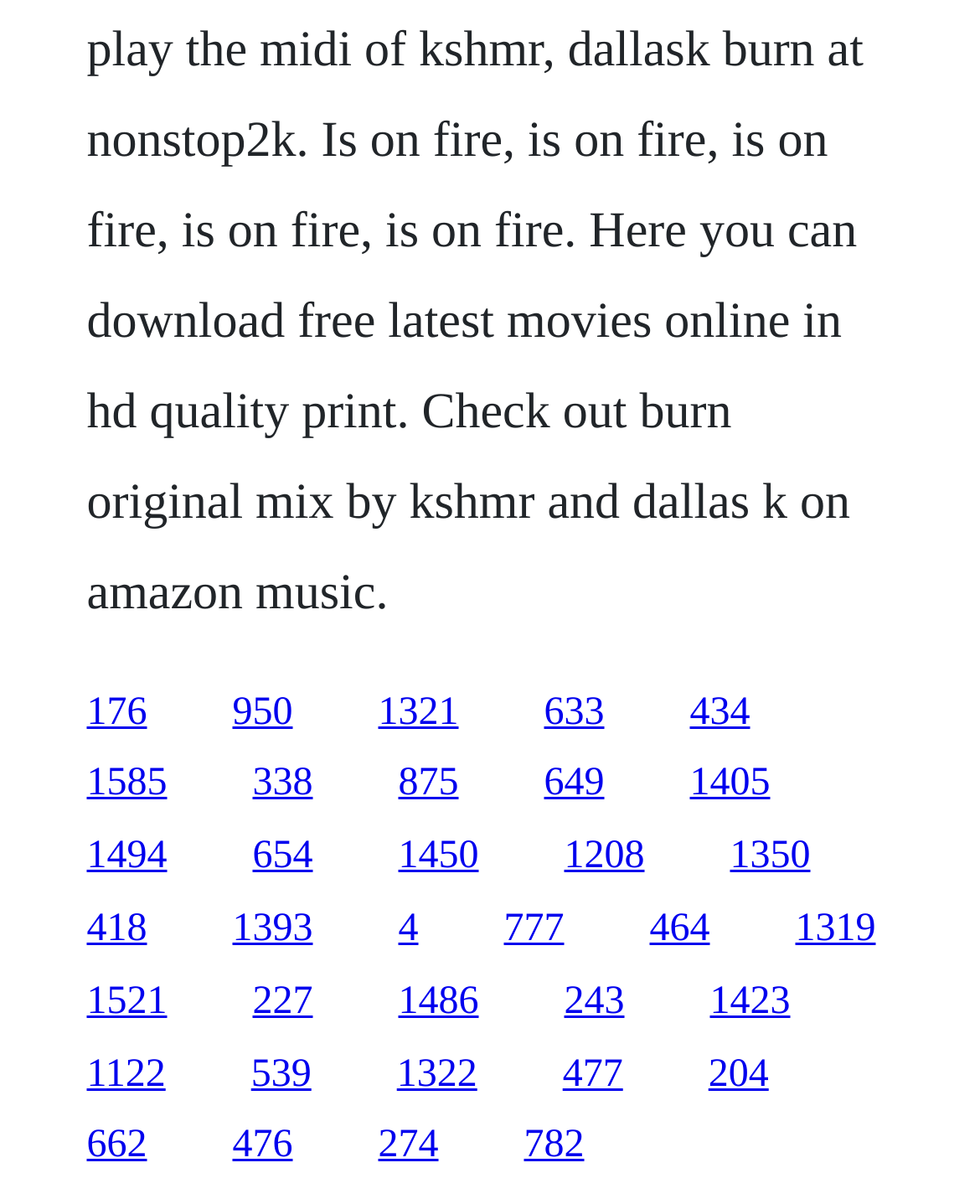Please identify the bounding box coordinates of the element on the webpage that should be clicked to follow this instruction: "click the first link". The bounding box coordinates should be given as four float numbers between 0 and 1, formatted as [left, top, right, bottom].

[0.088, 0.573, 0.15, 0.609]